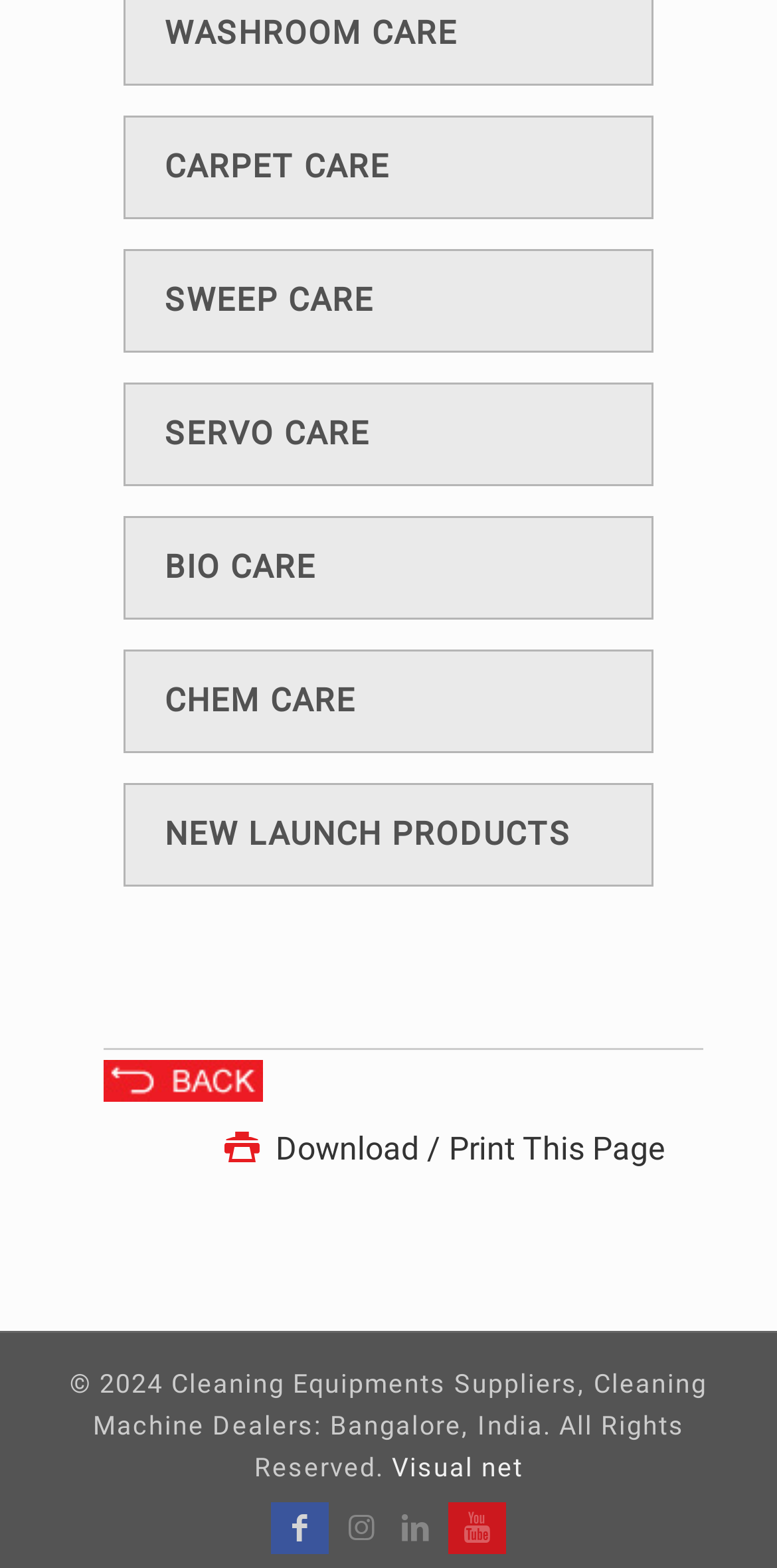Provide a thorough and detailed response to the question by examining the image: 
What is the last link on the page?

I looked at the links on the webpage and found that the last link is 'Download / Print This Page' with an icon ue902.